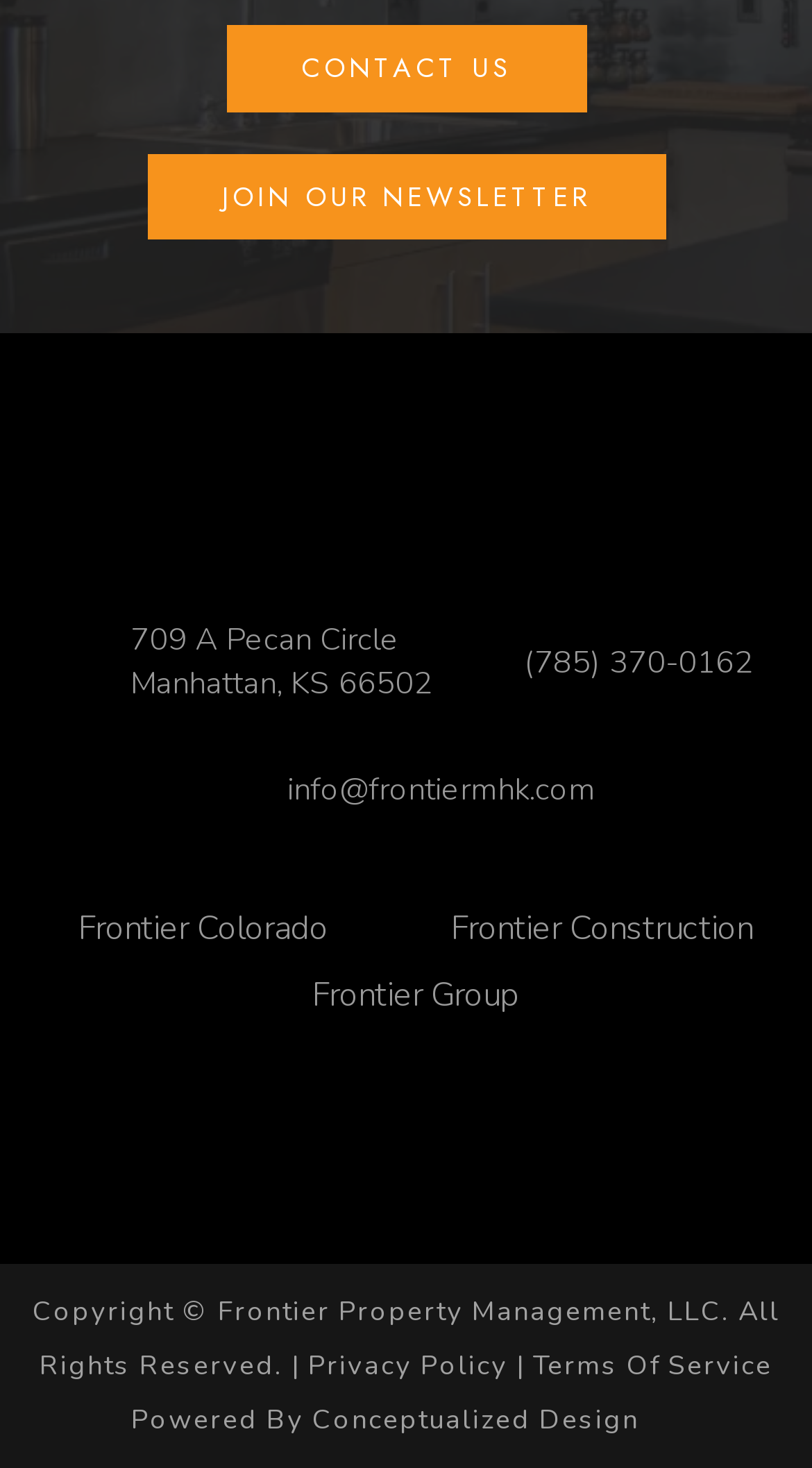What is the phone number of Frontier Property Management?
Based on the image, give a concise answer in the form of a single word or short phrase.

(785) 370-0162